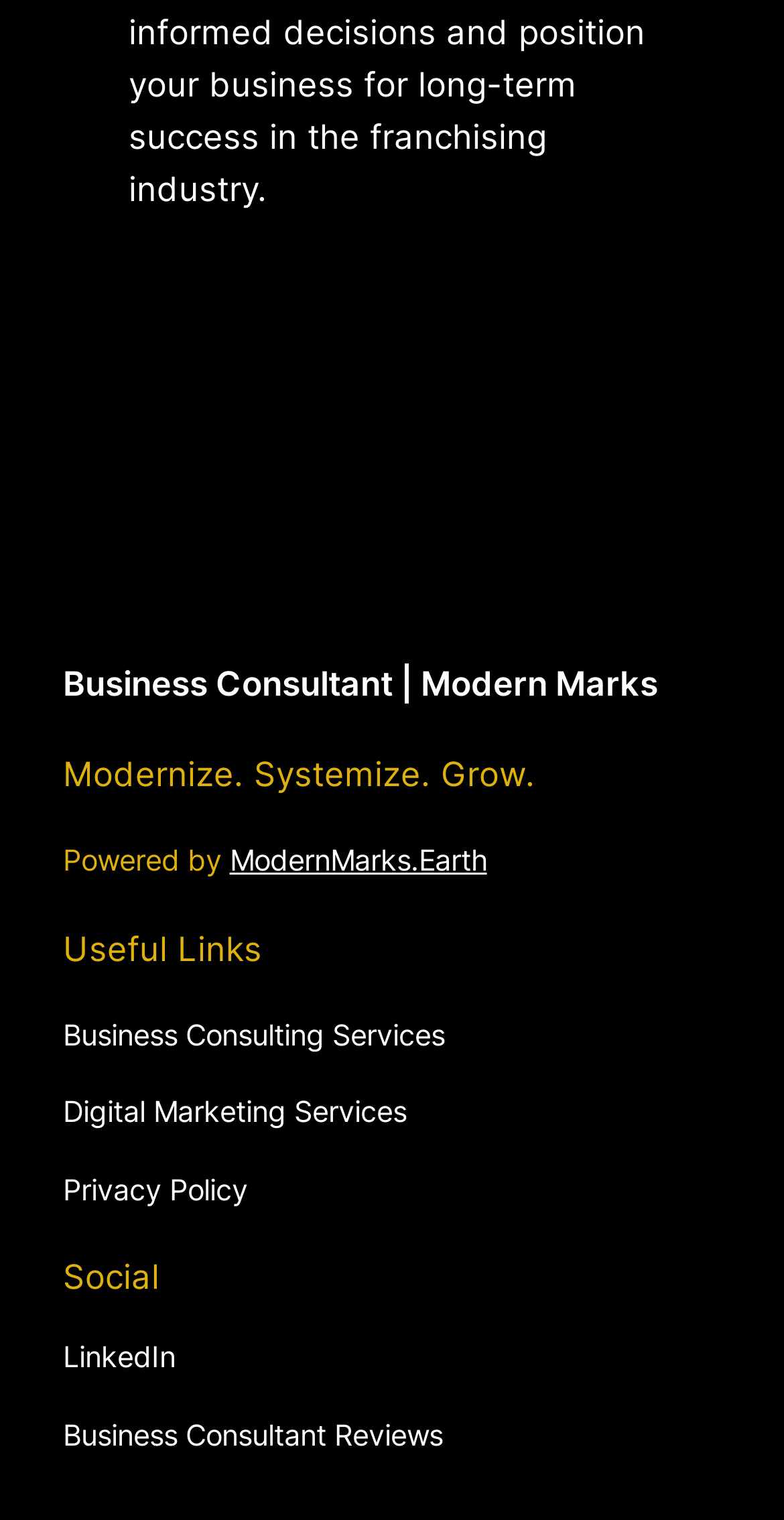Pinpoint the bounding box coordinates of the area that must be clicked to complete this instruction: "go to Business Consultant page".

[0.08, 0.436, 0.839, 0.463]